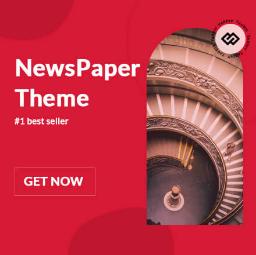What is the shape of the staircase in the image? Based on the image, give a response in one word or a short phrase.

spiral